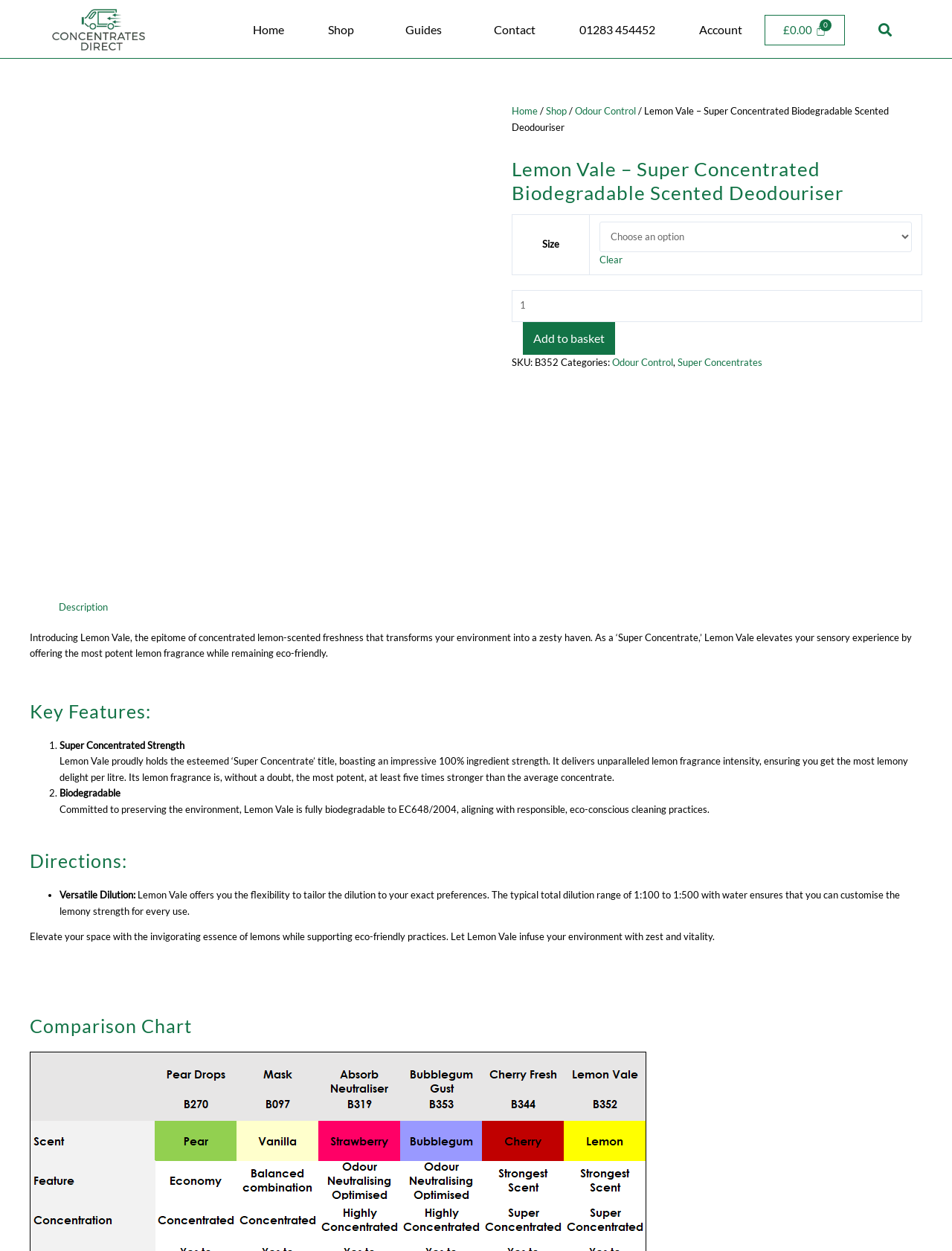Locate the UI element described by Add to basket in the provided webpage screenshot. Return the bounding box coordinates in the format (top-left x, top-left y, bottom-right x, bottom-right y), ensuring all values are between 0 and 1.

[0.549, 0.257, 0.646, 0.283]